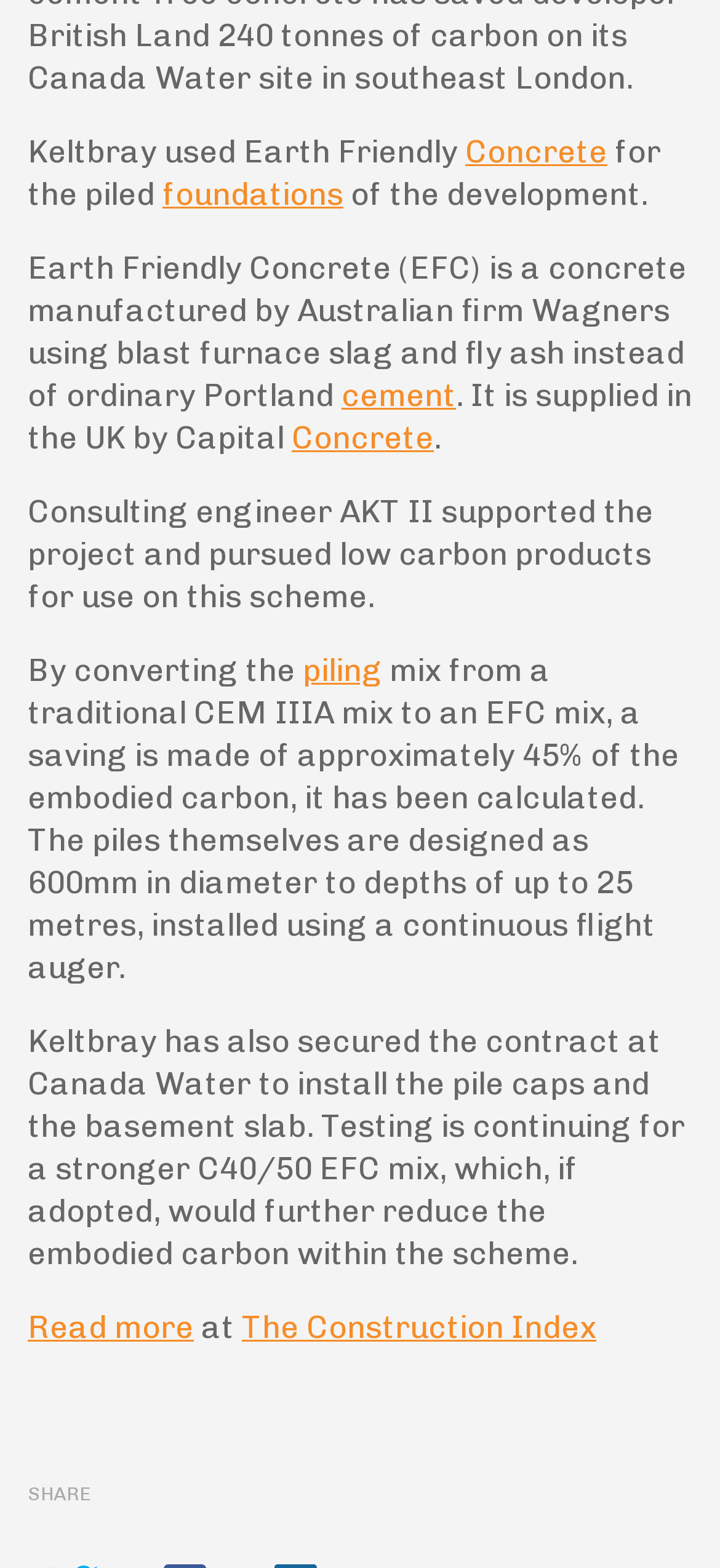Identify the bounding box coordinates for the element you need to click to achieve the following task: "Share the article". Provide the bounding box coordinates as four float numbers between 0 and 1, in the form [left, top, right, bottom].

[0.038, 0.945, 0.126, 0.961]